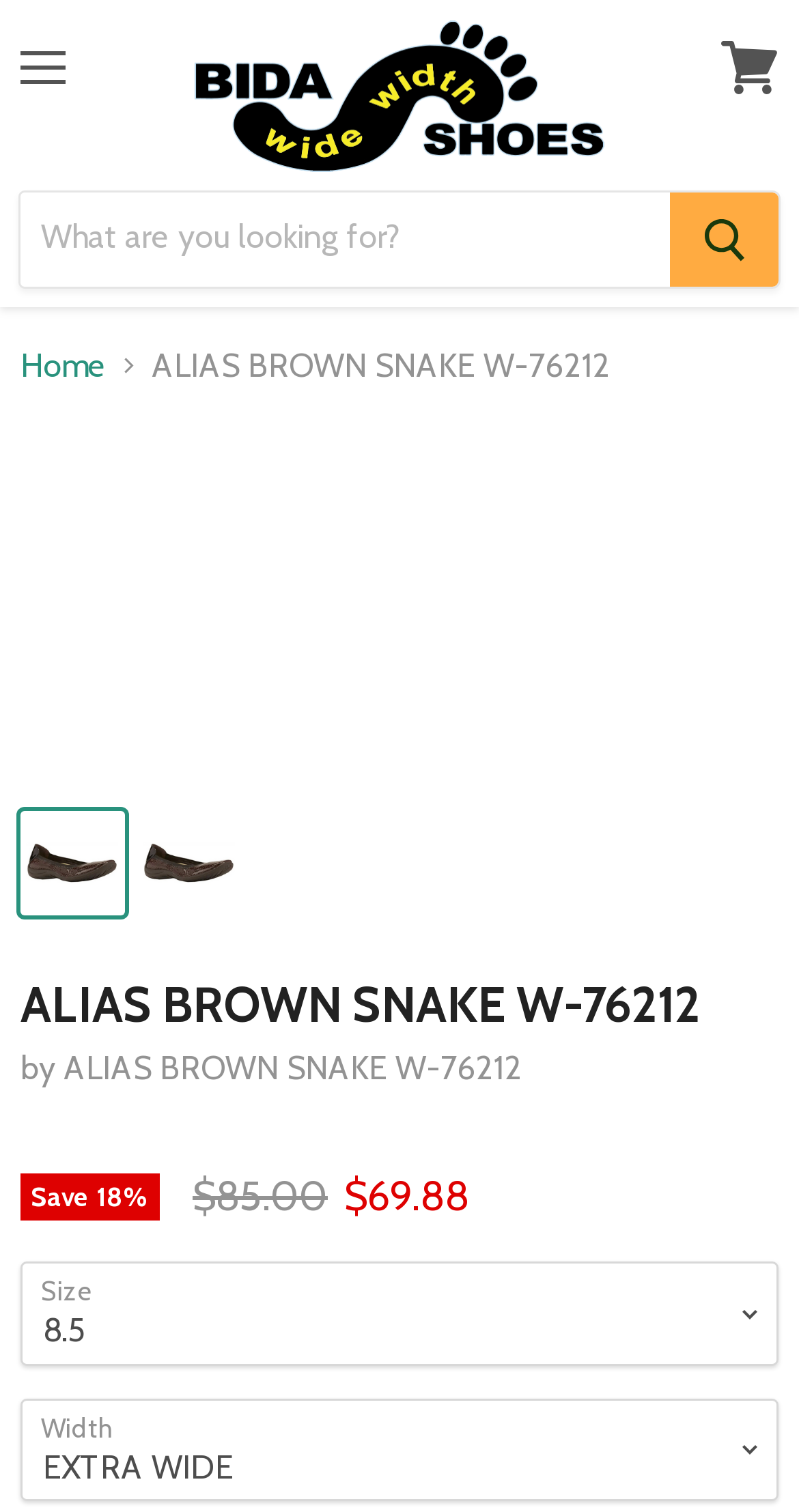Describe all significant elements and features of the webpage.

This webpage appears to be a product page for a shoe, specifically the "Alias Brown Snake W-76212" model. At the top left, there is a menu link, and next to it, a search bar with a search button. On the top right, there is a link to view the cart.

Below the top navigation, there is a breadcrumb navigation section that shows the product's category hierarchy, starting from the home page. Next to the breadcrumbs, there is a large image of the shoe, which takes up most of the width of the page.

Below the image, there is a section with product thumbnails, where users can click on different images of the shoe. The main product information is displayed below the thumbnails, including the product name, a description, and pricing information. The original price is $85.00, but it is currently discounted to $69.88, with a 18% discount.

There are two dropdown menus below the pricing information, one for selecting the size and another for selecting the width. The page also has a "Save" label, indicating that the product is on sale.

Overall, the page is focused on showcasing the product and providing essential information to customers, with a clean and organized layout.